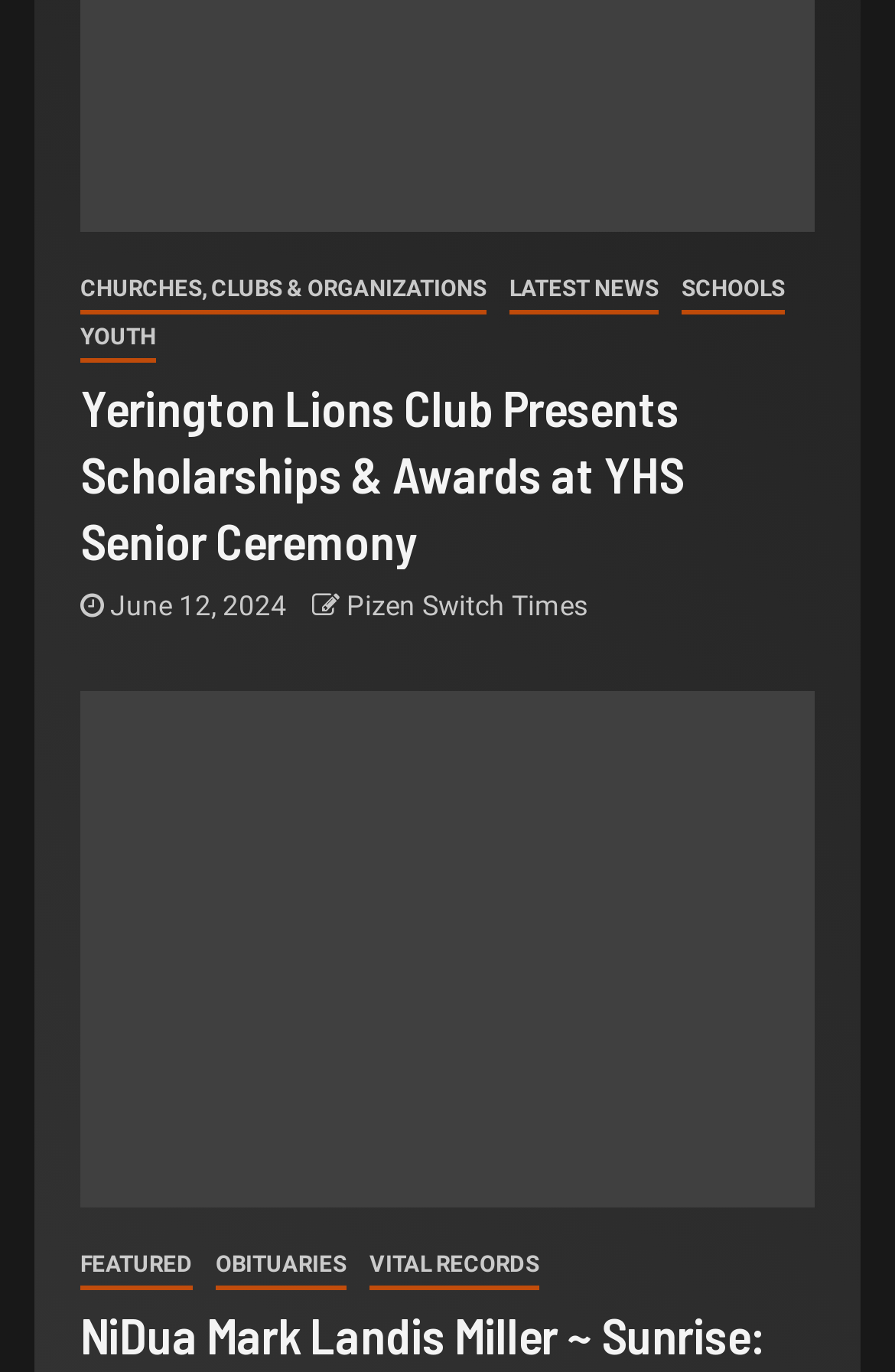Find the bounding box coordinates for the UI element that matches this description: "Churches, Clubs & Organizations".

[0.09, 0.193, 0.544, 0.229]